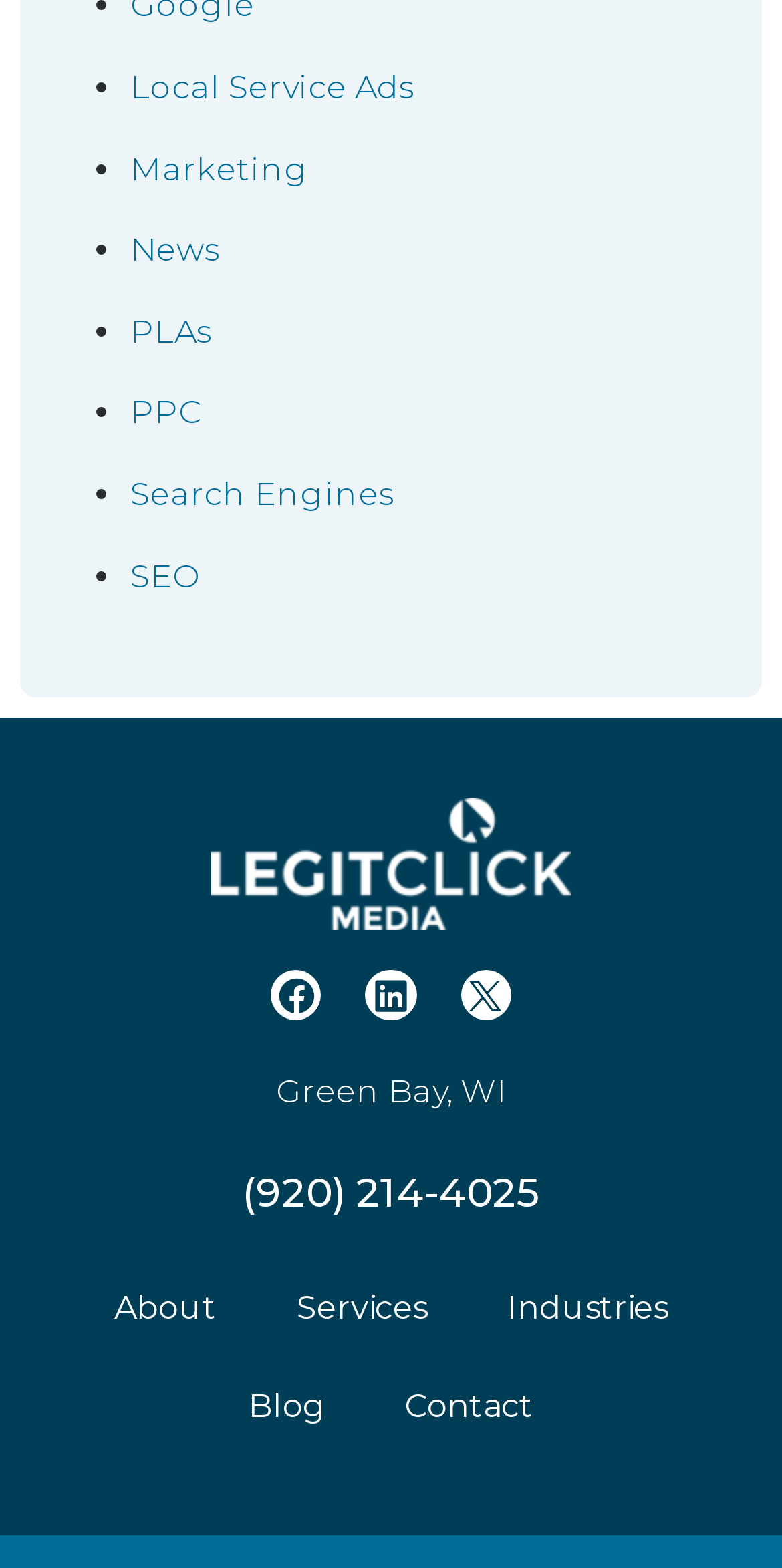Kindly provide the bounding box coordinates of the section you need to click on to fulfill the given instruction: "Read the blog".

[0.267, 0.866, 0.467, 0.928]